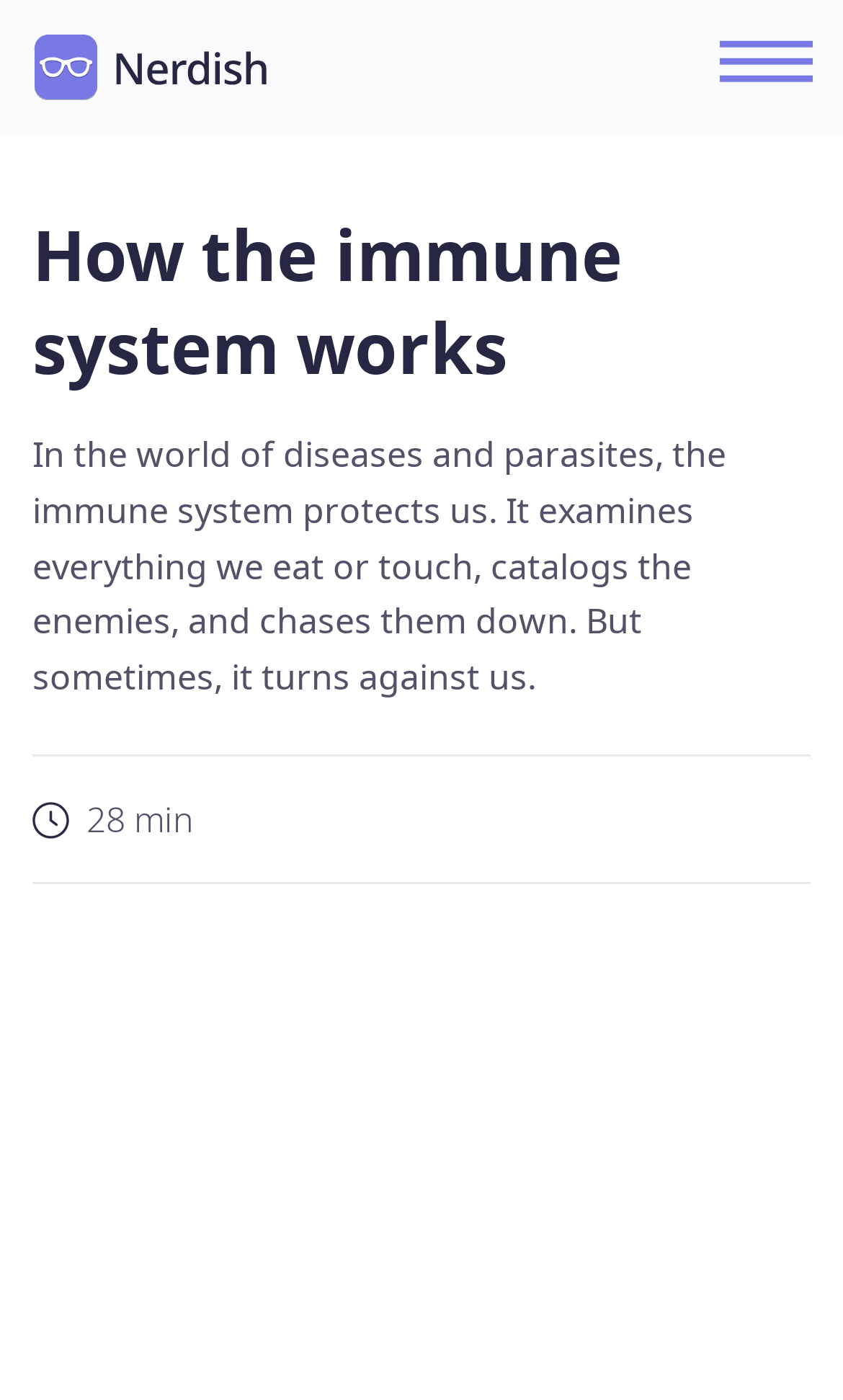Summarize the webpage comprehensively, mentioning all visible components.

The webpage is about the immune system, with a focus on how it works and its importance. At the top left corner, there is a link to "Nerdish: Read. Learn. Grow" accompanied by an image with the same name. On the opposite side, at the top right corner, there is a button labeled "menu" with an icon.

Below the top section, there is a heading that reads "How the immune system works". Underneath the heading, there is a paragraph of text that explains the immune system's role in protecting us from diseases and parasites, and how it can sometimes turn against us.

To the left of the text, there is a small image. Below the text, there is an image that spans the width of the page, which appears to be an illustration related to the immune system. Above this image, there is a label that reads "28 min", indicating the duration of a related video or audio content.